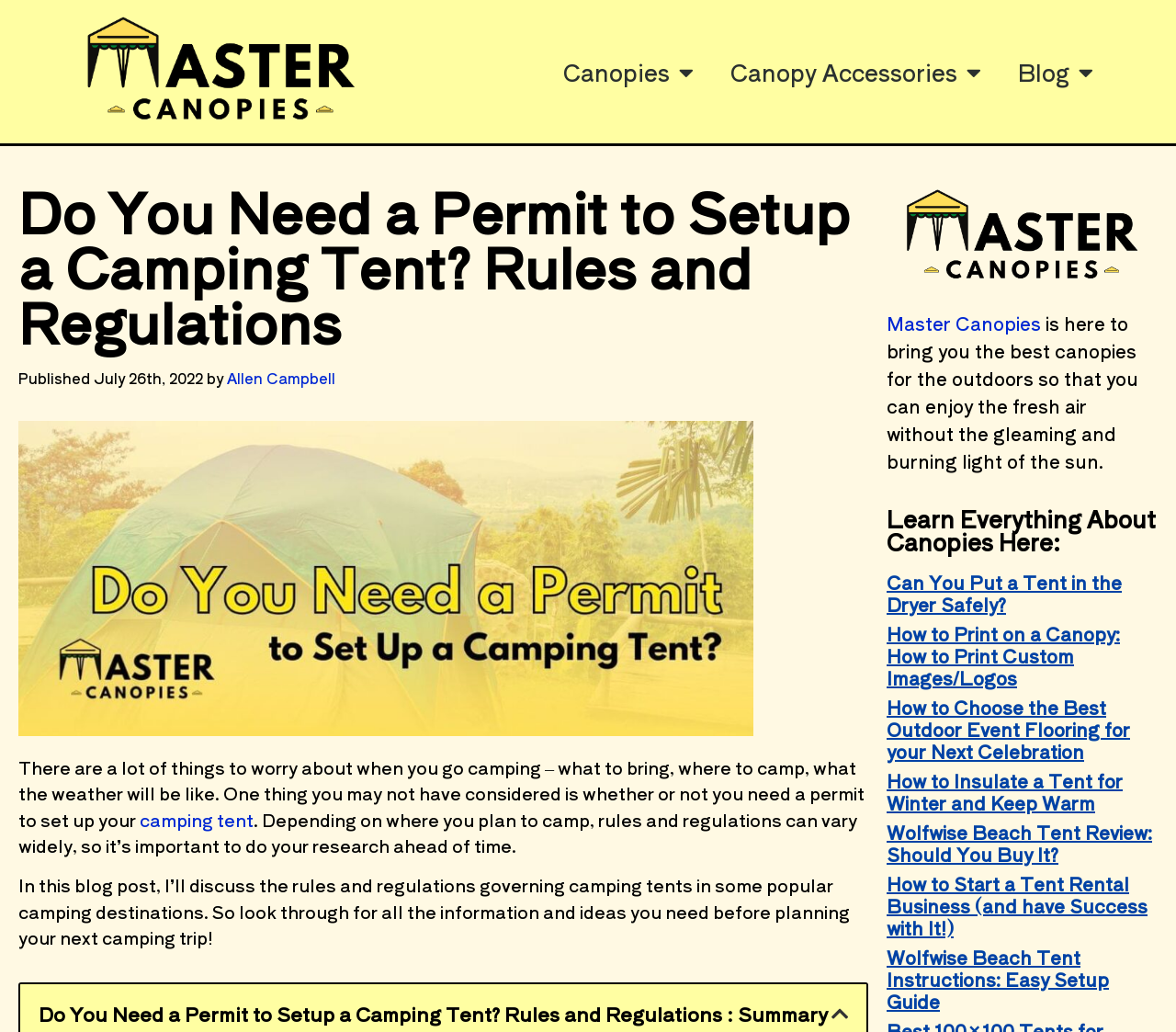Refer to the screenshot and answer the following question in detail:
What is the topic of the blog post?

The topic of the blog post is about whether you need a permit to set up a camping tent, which is discussed in the main content of the webpage.